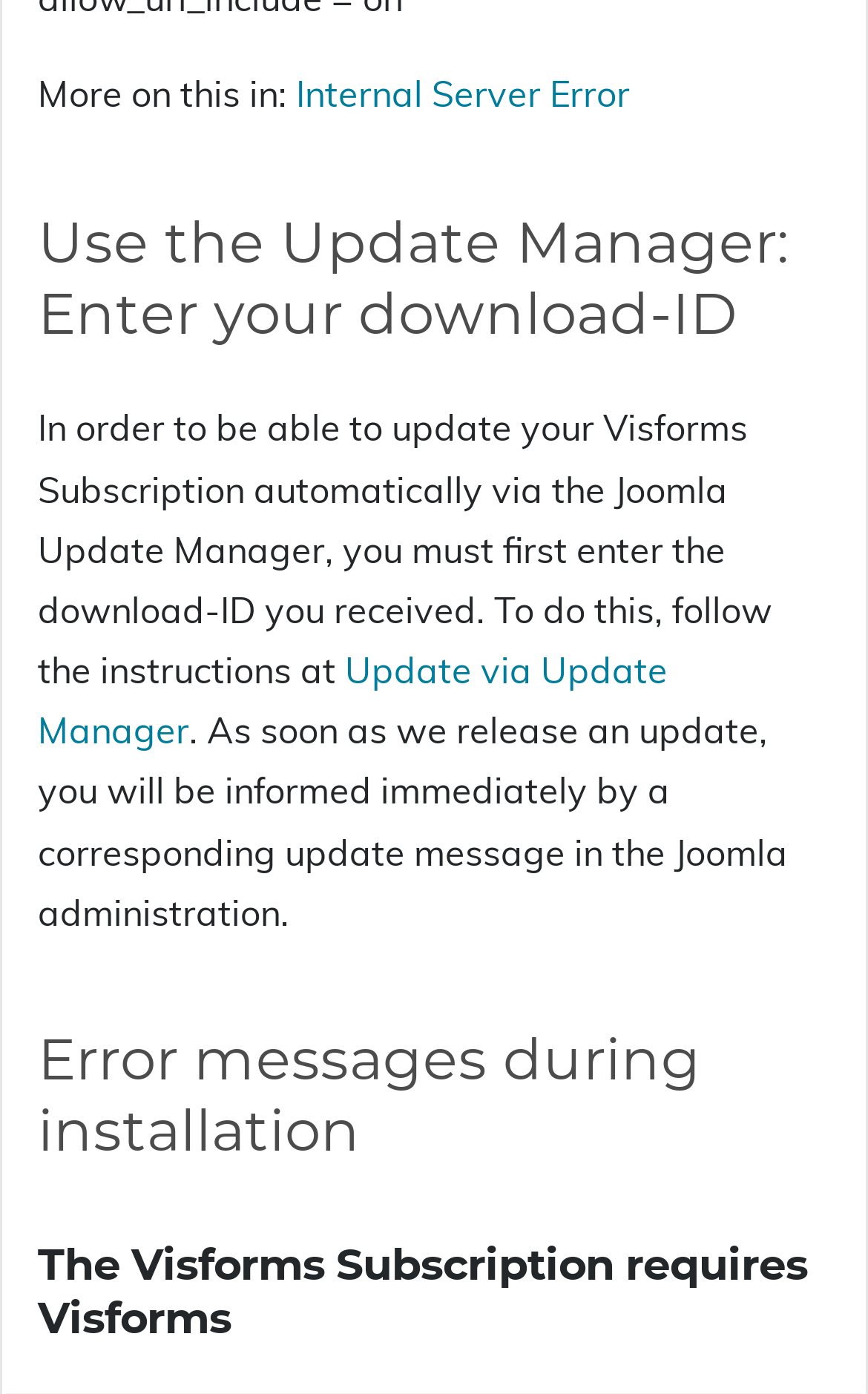What is the relation between Visforms Subscription and Visforms?
Provide a detailed answer to the question, using the image to inform your response.

The webpage mentions that 'The Visforms Subscription requires Visforms', indicating that Visforms is a necessary component for the Visforms Subscription to function properly.